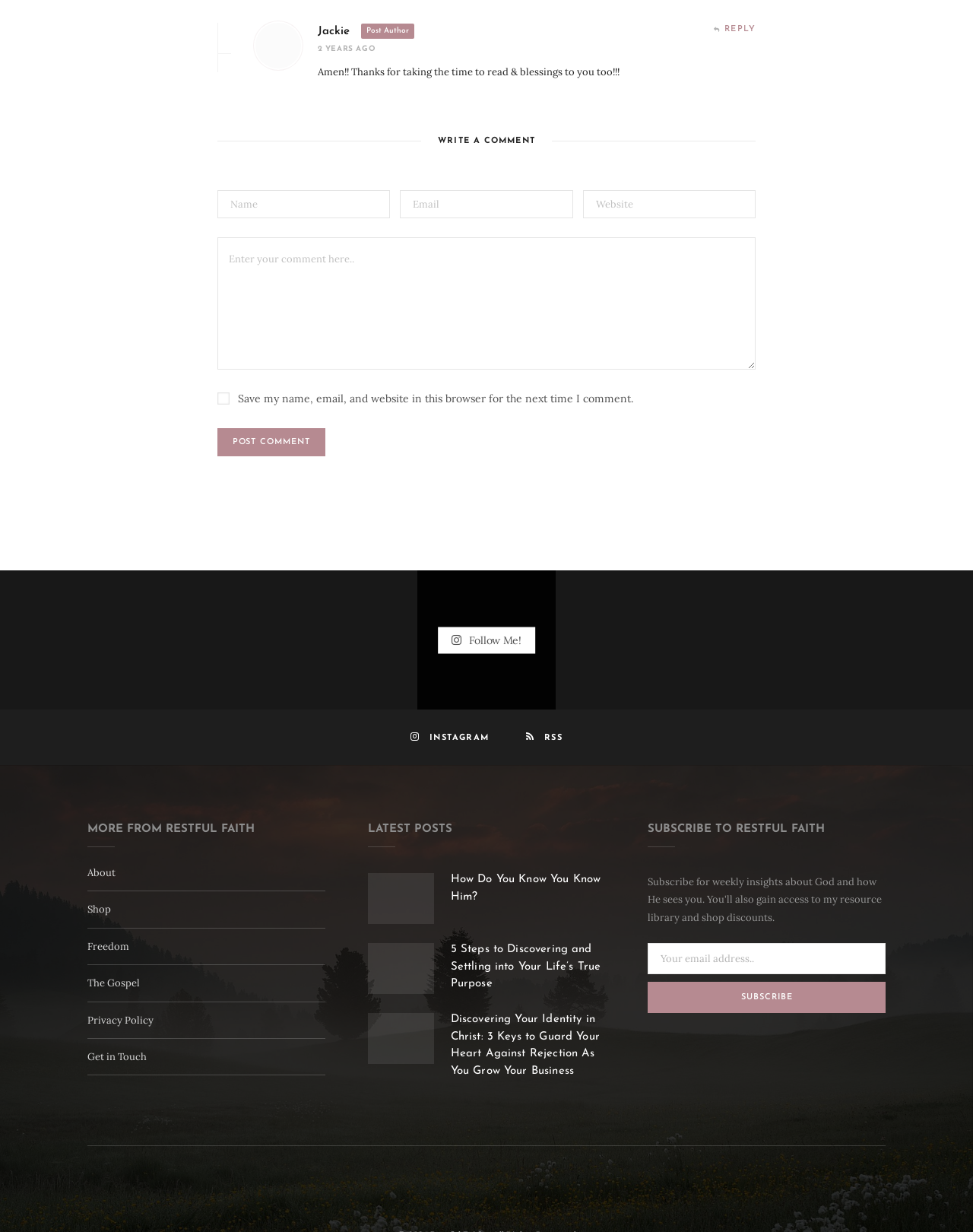Using the provided element description: "alt="Instagram"", identify the bounding box coordinates. The coordinates should be four floats between 0 and 1 in the order [left, top, right, bottom].

None